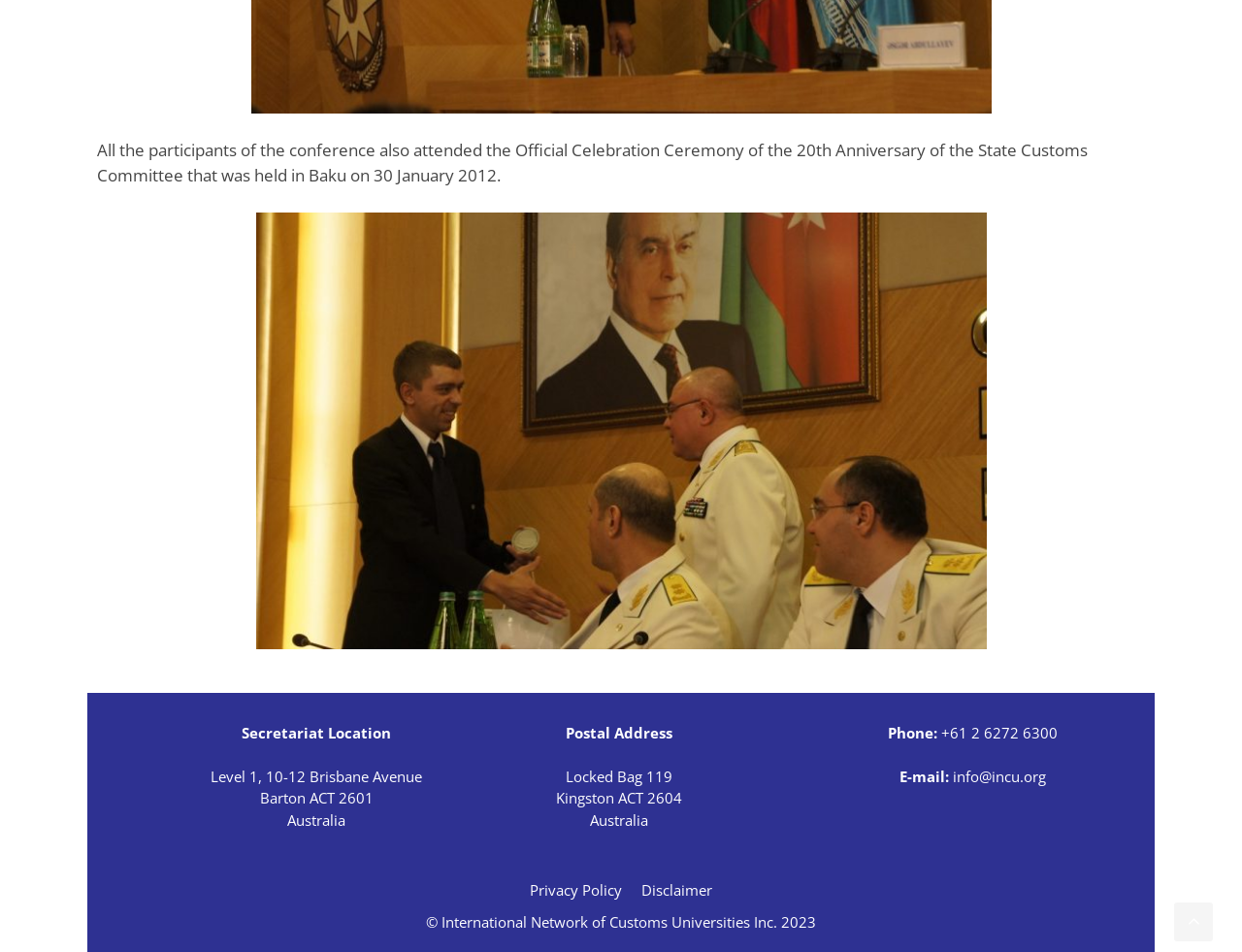Find and provide the bounding box coordinates for the UI element described here: "Disclaimer". The coordinates should be given as four float numbers between 0 and 1: [left, top, right, bottom].

[0.516, 0.925, 0.573, 0.945]